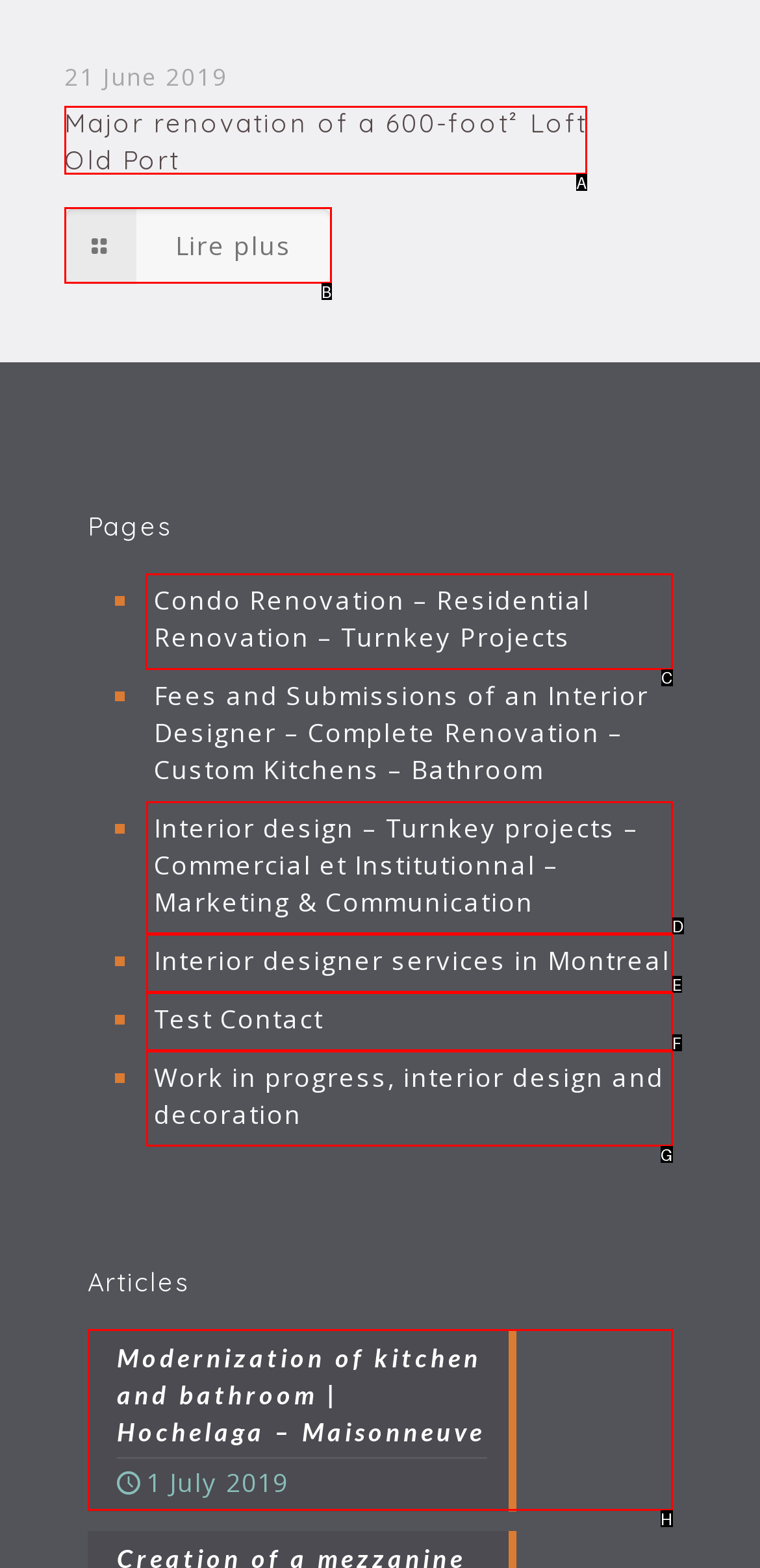Point out which HTML element you should click to fulfill the task: View Condo Renovation – Residential Renovation – Turnkey Projects.
Provide the option's letter from the given choices.

C